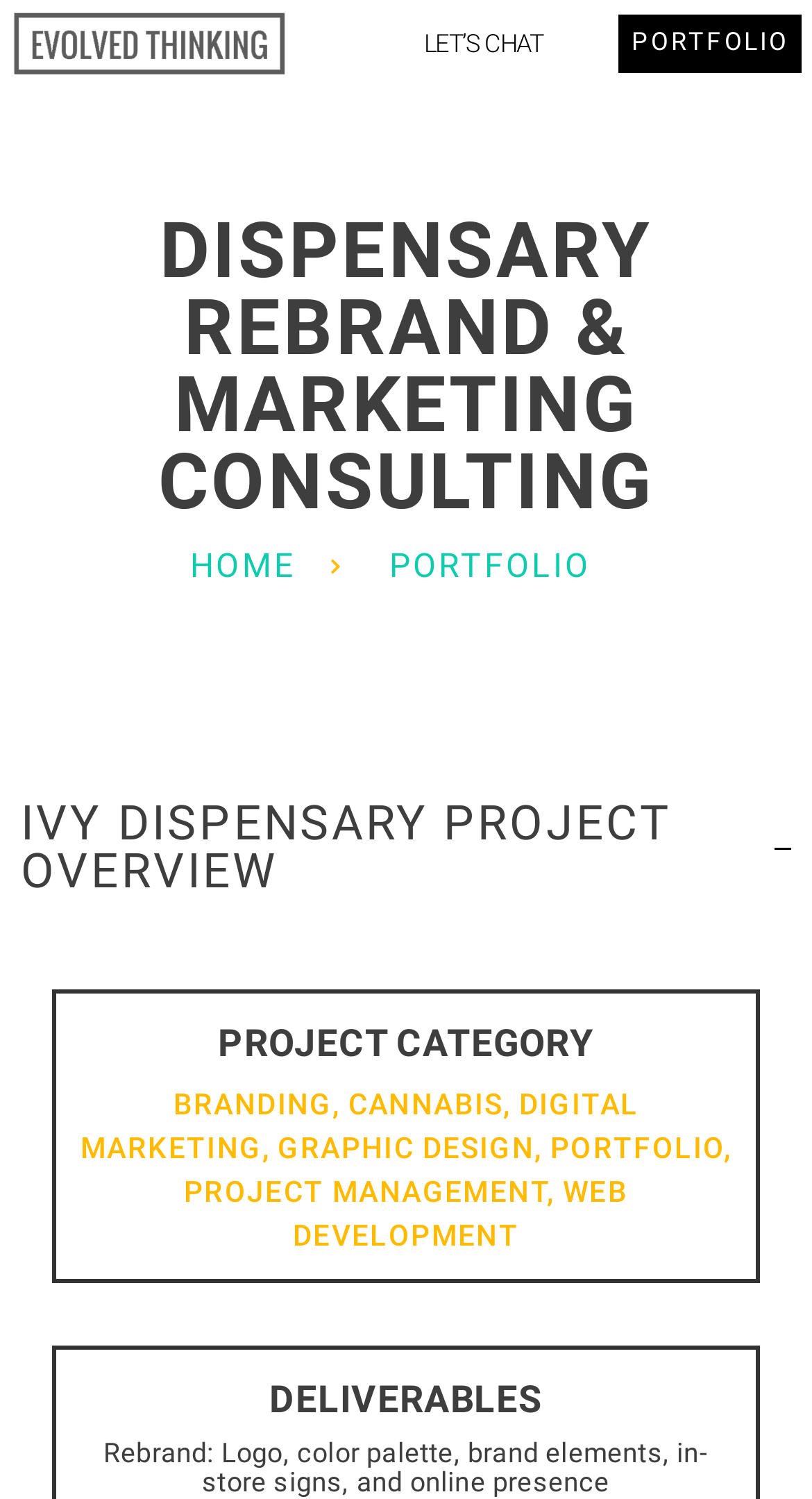Can you find the bounding box coordinates for the element that needs to be clicked to execute this instruction: "View PORTFOLIO"? The coordinates should be given as four float numbers between 0 and 1, i.e., [left, top, right, bottom].

[0.762, 0.01, 0.987, 0.048]